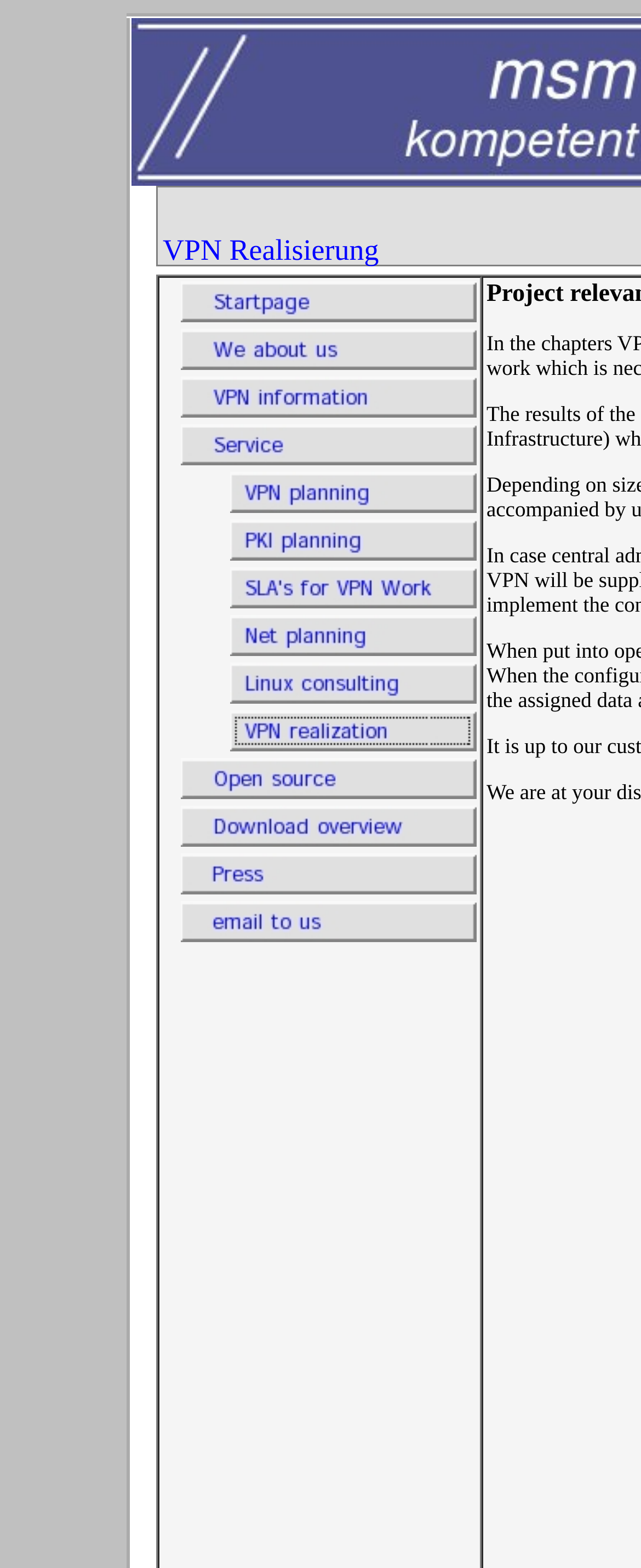Please answer the following question using a single word or phrase: 
What is the purpose of this webpage?

VPN Realization